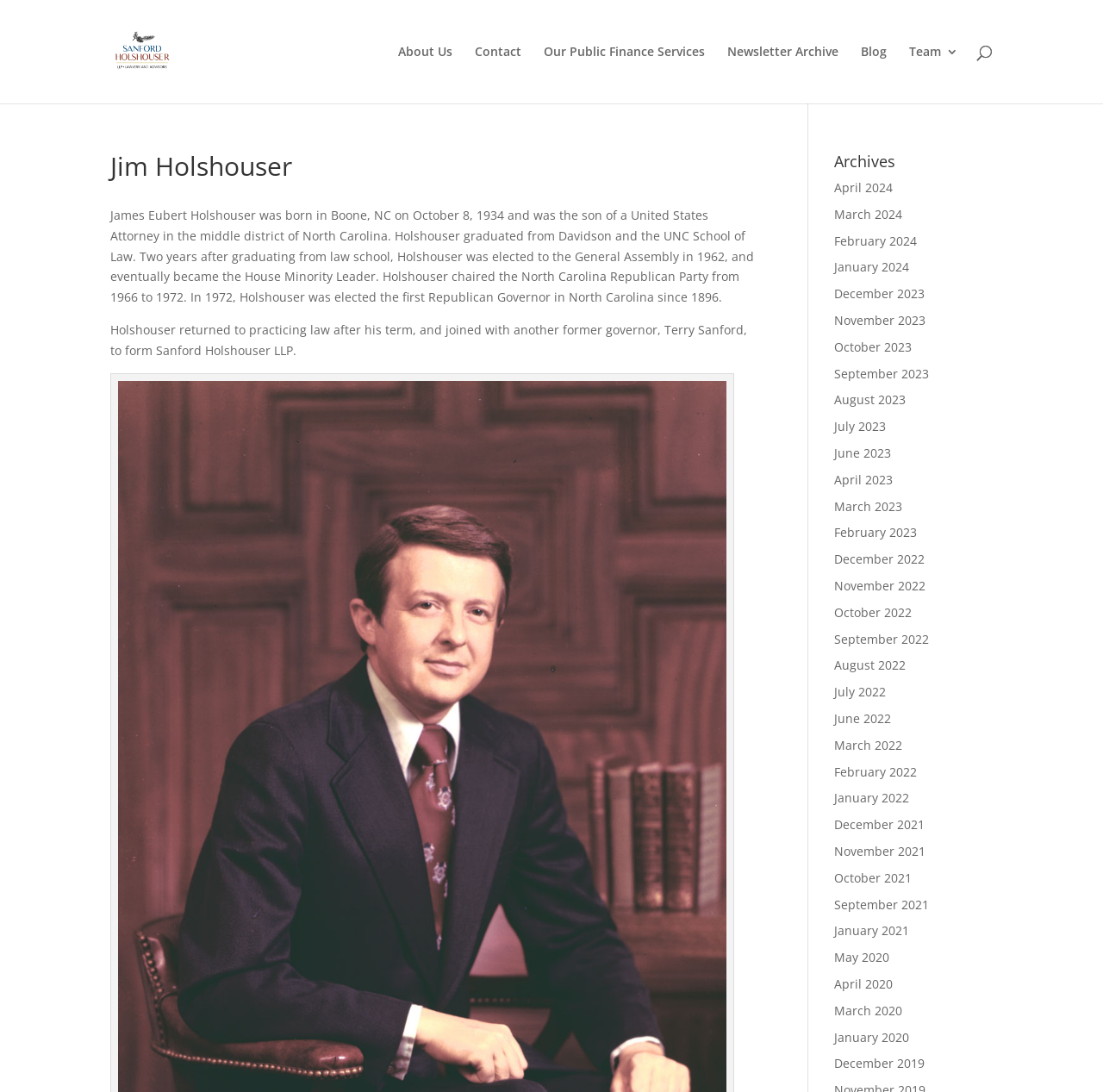Pinpoint the bounding box coordinates of the element to be clicked to execute the instruction: "Contact Sanford Holshouser".

[0.43, 0.042, 0.473, 0.095]